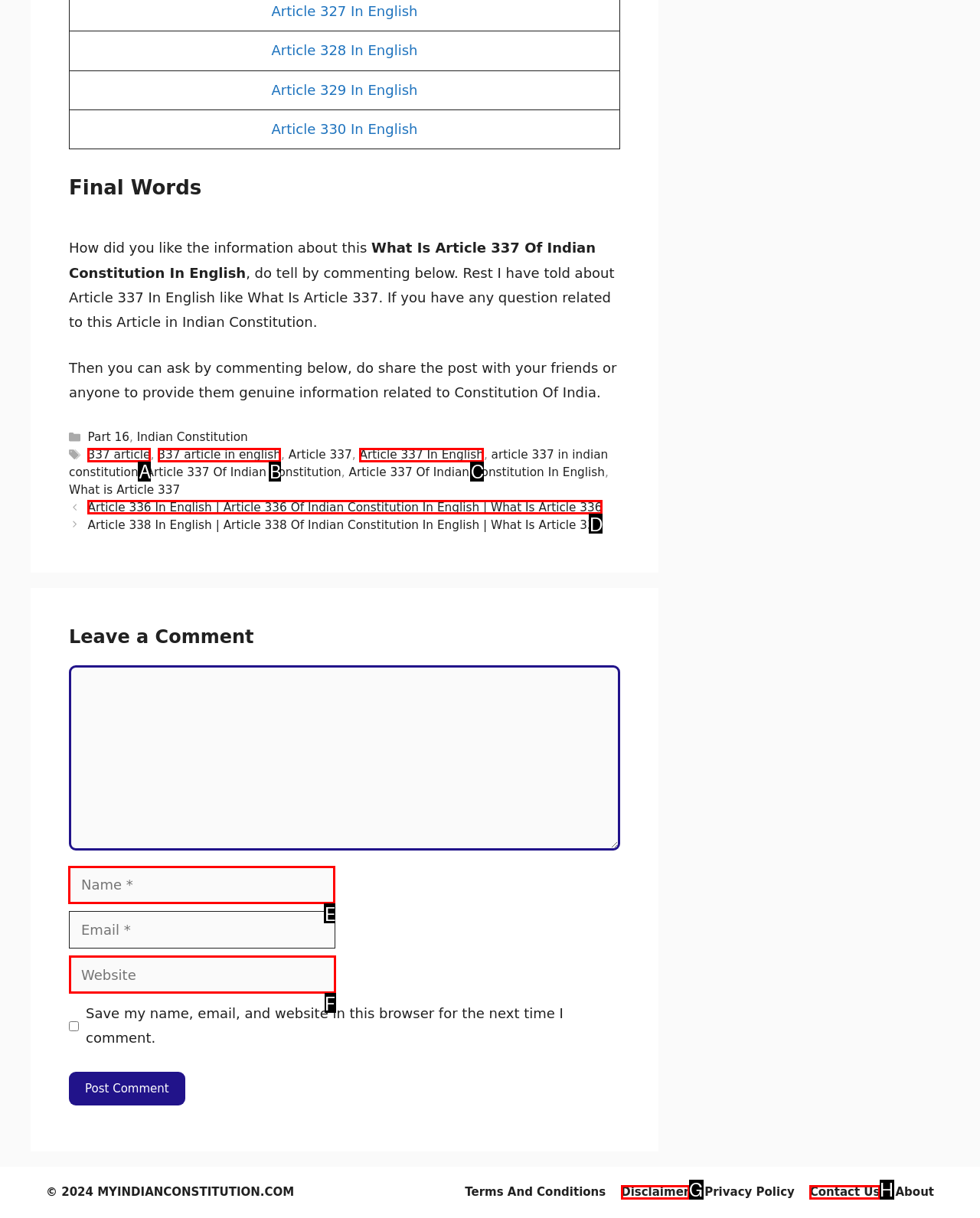Choose the letter of the option you need to click to Enter your name. Answer with the letter only.

E